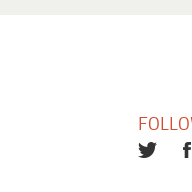Please reply to the following question using a single word or phrase: 
What is the purpose of the content?

To reflect on loss and preservation